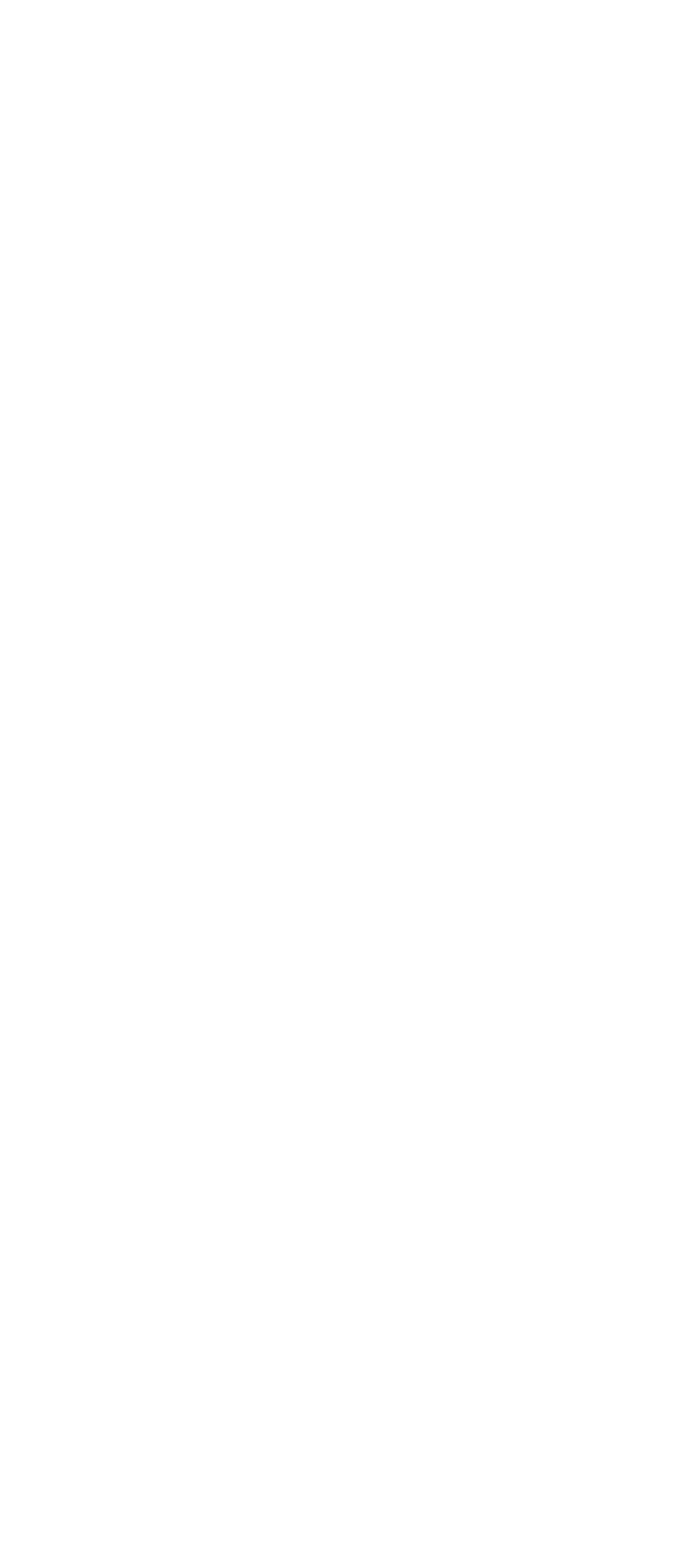What is the contact email for assistive technology?
Respond to the question with a single word or phrase according to the image.

moreinfo@honorspath.com